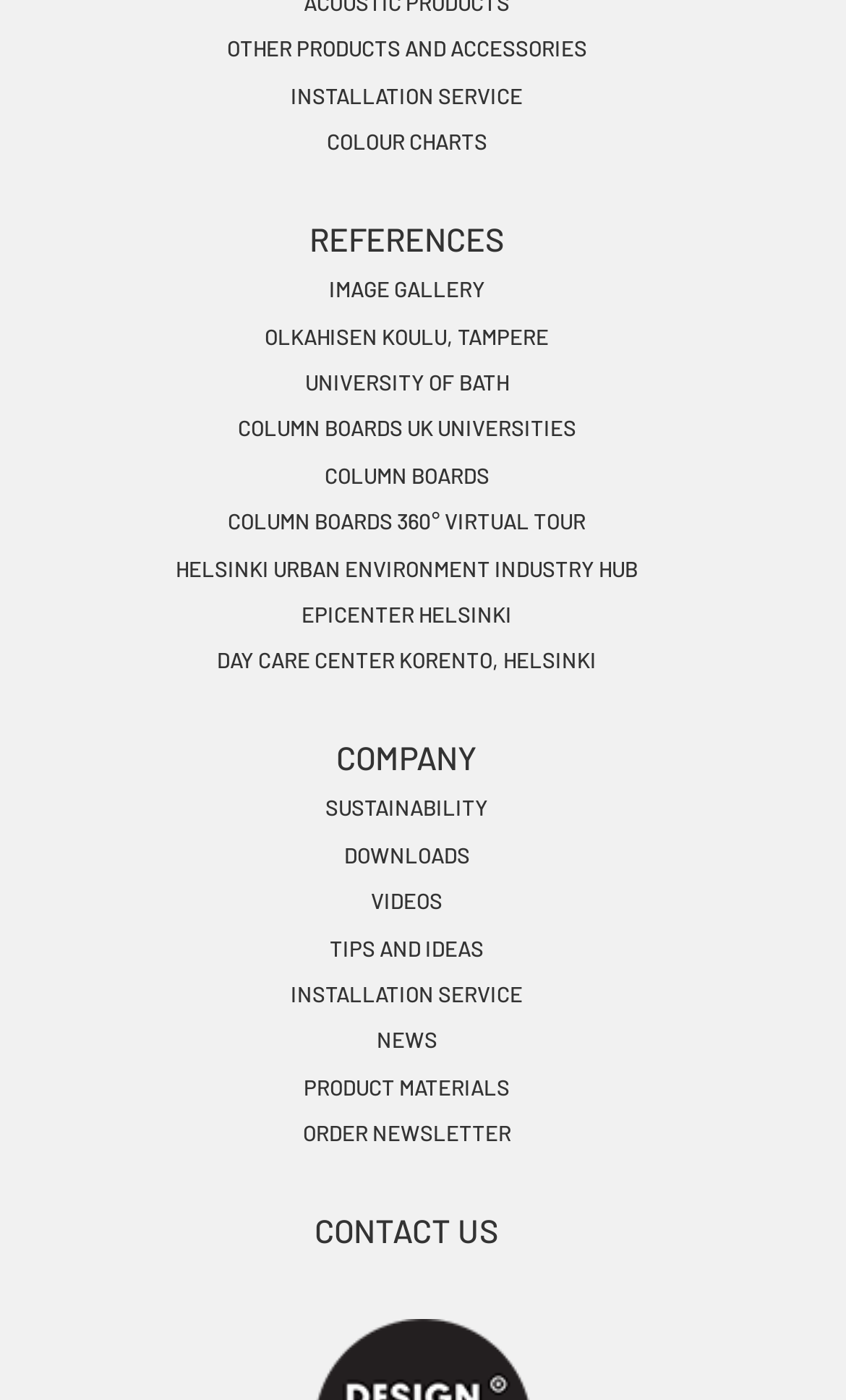Provide the bounding box coordinates of the HTML element described by the text: "COMPANY". The coordinates should be in the format [left, top, right, bottom] with values between 0 and 1.

[0.0, 0.51, 1.0, 0.558]